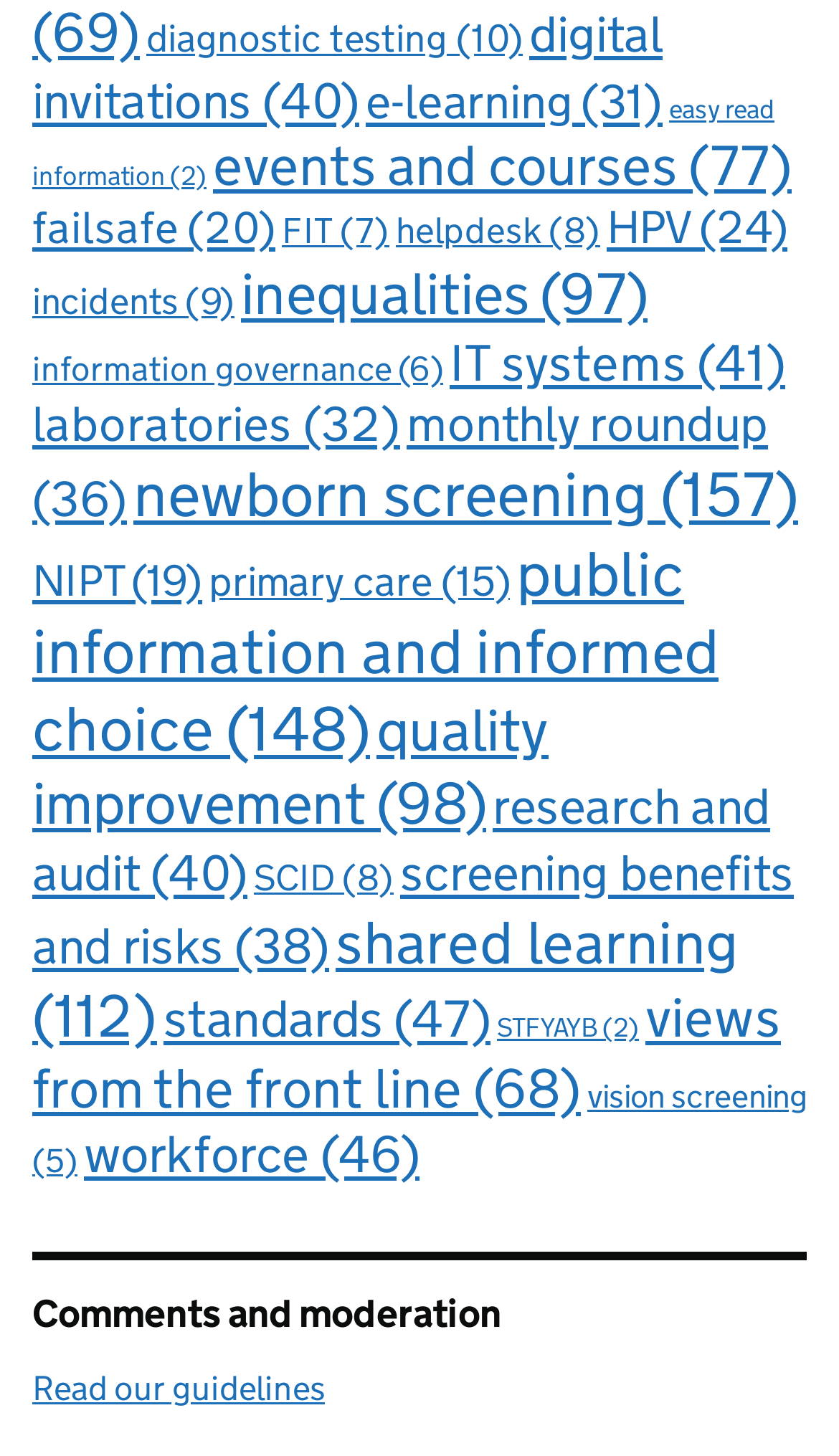Identify the bounding box coordinates of the region I need to click to complete this instruction: "Click on diagnostic testing".

[0.174, 0.011, 0.623, 0.043]